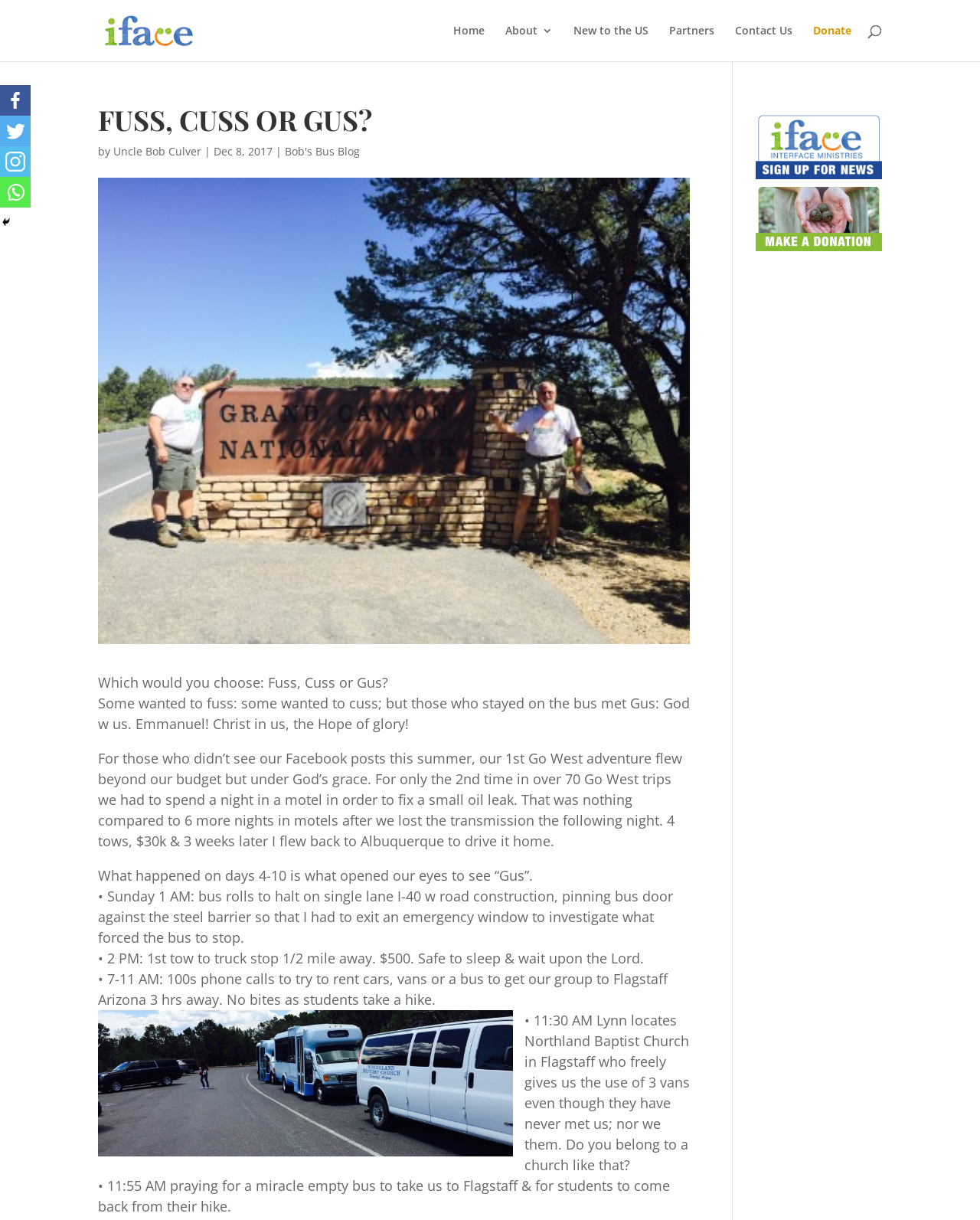What is the name of the ministry? Refer to the image and provide a one-word or short phrase answer.

iFace Ministries